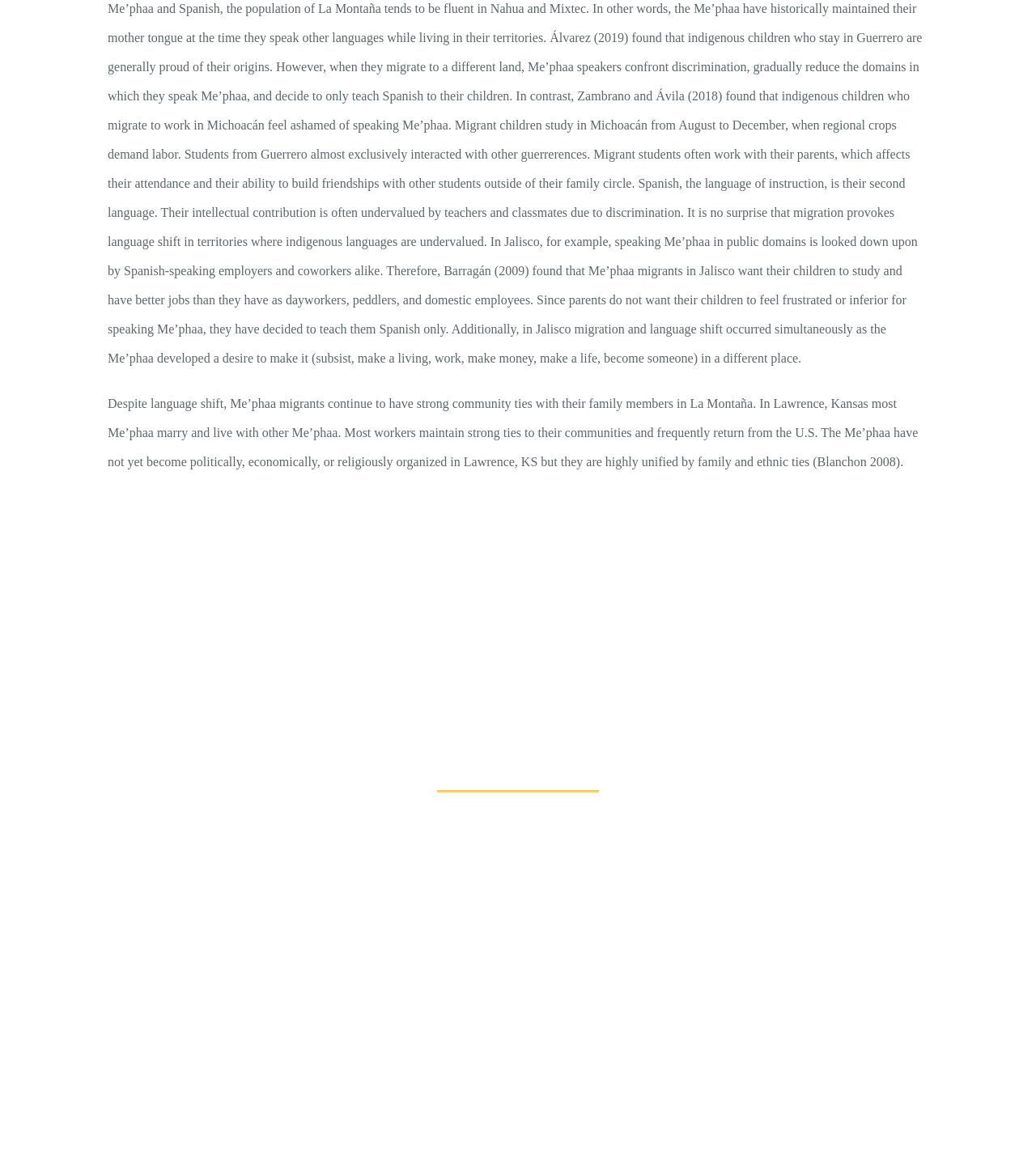Please determine the bounding box coordinates for the UI element described here. Use the format (top-left x, top-left y, bottom-right x, bottom-right y) with values bounded between 0 and 1: APRENDE MÁS

[0.336, 0.796, 0.485, 0.829]